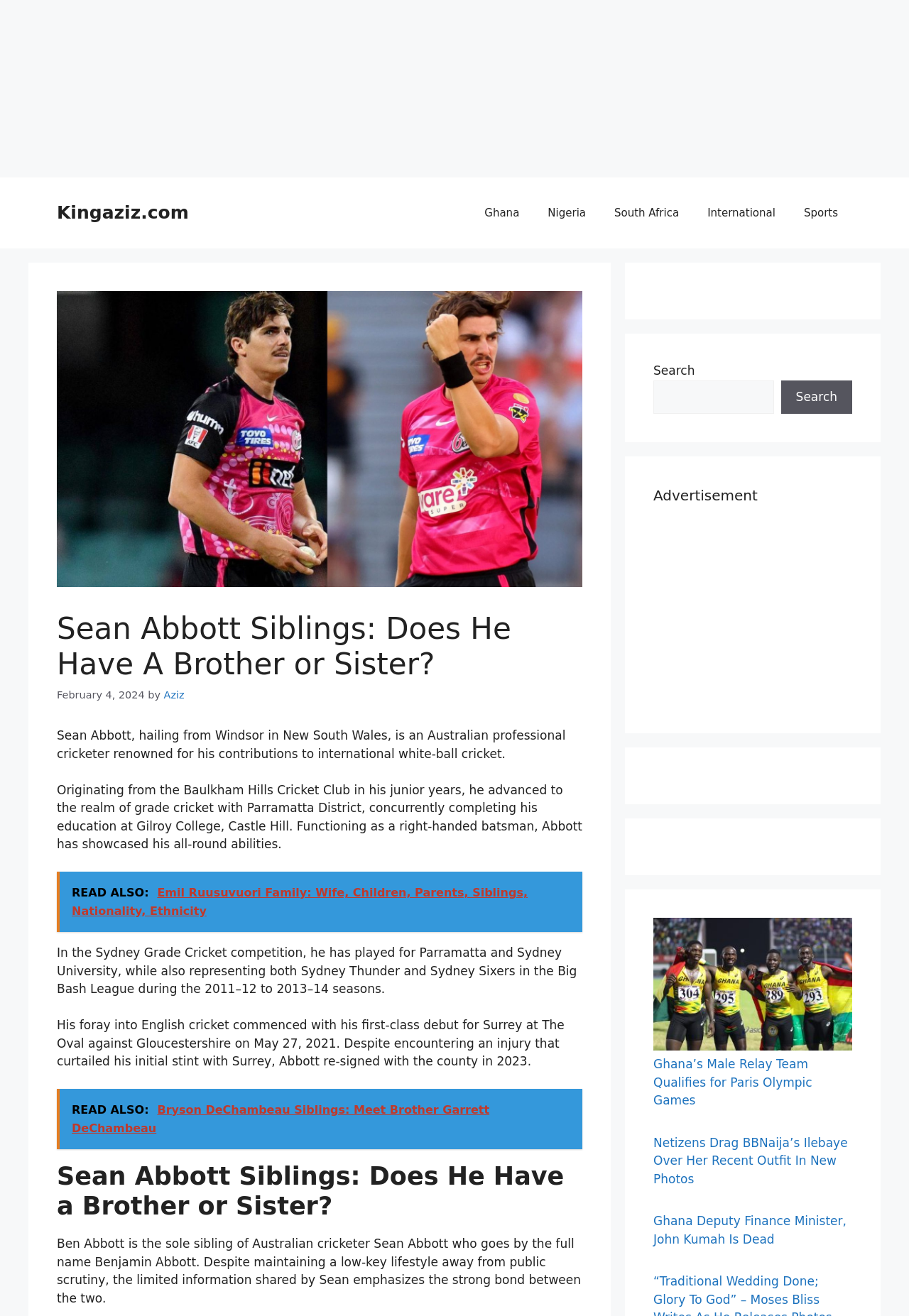Describe all significant elements and features of the webpage.

The webpage is about Sean Abbott, an Australian professional cricketer. At the top, there is a banner with a link to the website "Kingaziz.com" and a navigation menu with links to different countries and categories, including Ghana, Nigeria, South Africa, International, and Sports.

Below the navigation menu, there is a large image related to Sean Abbott's parents. Next to the image, there is a header section with a heading that reads "Sean Abbott Siblings: Does He Have A Brother or Sister?" followed by a time stamp and the author's name, "Aziz".

The main content of the webpage is divided into several paragraphs that provide information about Sean Abbott's life and career. The text describes his early years, his education, and his cricket career, including his debut in the Big Bash League and his experience playing for Surrey in English cricket.

There are two "READ ALSO" links in the middle of the content, which lead to articles about Emil Ruusuvuori's family and Bryson DeChambeau's siblings, respectively.

The webpage also has a section dedicated to Sean Abbott's siblings, which mentions that he has a brother named Ben Abbott. The text describes their close bond and mentions that Ben maintains a low-key lifestyle.

On the right side of the webpage, there are several complementary sections, including a search bar, an advertisement section, and a section with links to other news articles, including one about Ghana's male relay team qualifying for the Paris Olympic Games and another about a Ghanaian deputy finance minister's death.